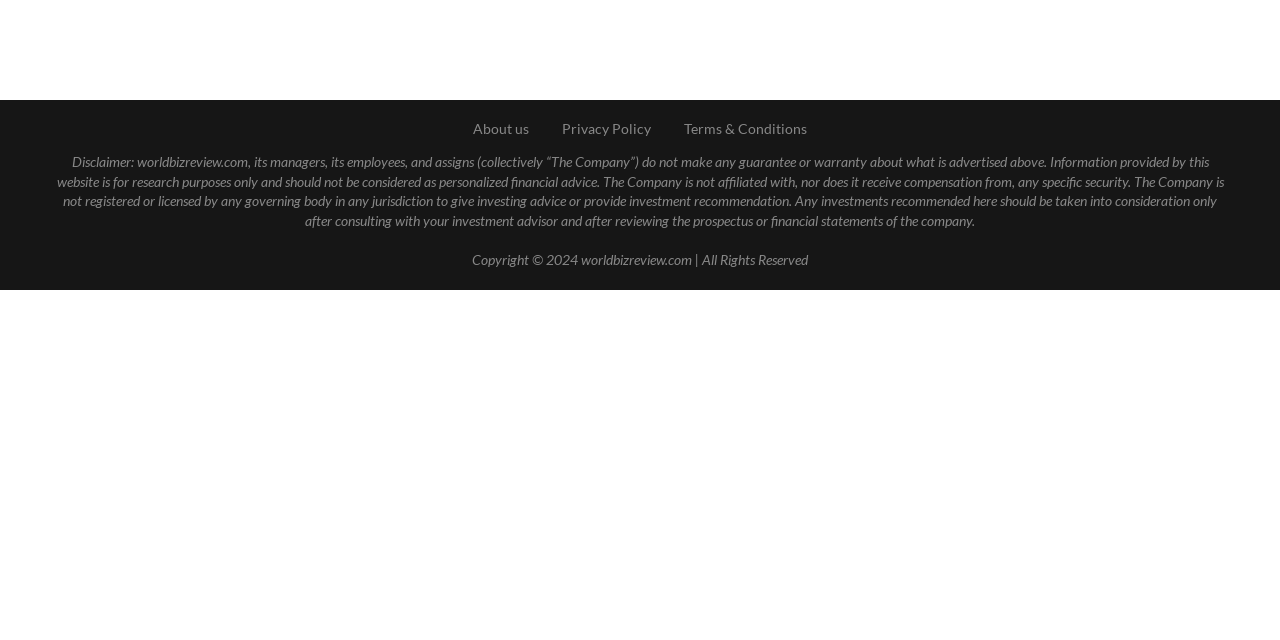Identify the bounding box of the HTML element described as: "About us".

[0.37, 0.187, 0.413, 0.214]